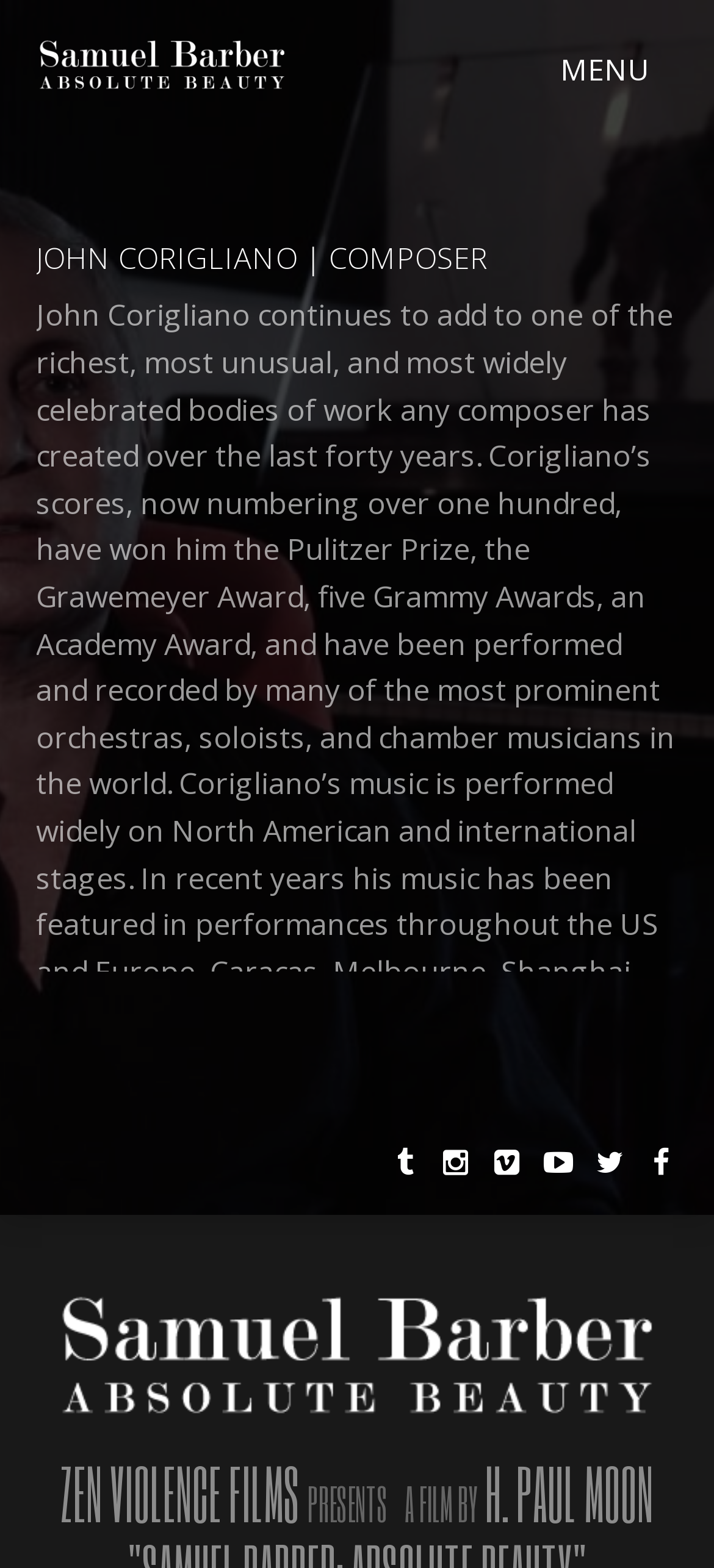Refer to the image and answer the question with as much detail as possible: What is the name of the composer featured on this webpage?

The webpage has a heading 'JOHN CORIGLIANO | COMPOSER' and a static text describing his work, indicating that the webpage is about John Corigliano, a composer.